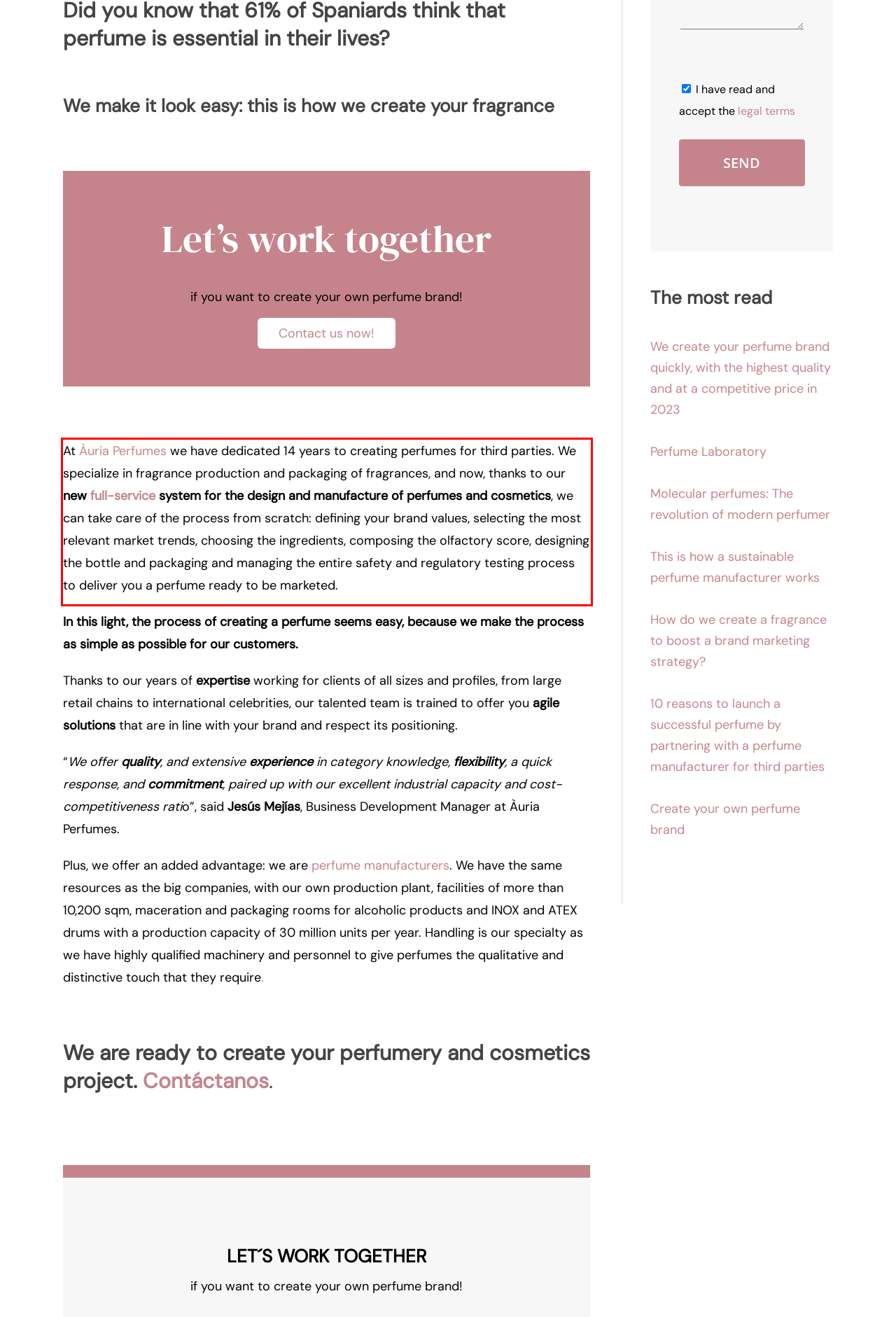Please identify and extract the text content from the UI element encased in a red bounding box on the provided webpage screenshot.

At Àuria Perfumes we have dedicated 14 years to creating perfumes for third parties. We specialize in fragrance production and packaging of fragrances, and now, thanks to our new full-service system for the design and manufacture of perfumes and cosmetics, we can take care of the process from scratch: defining your brand values, selecting the most relevant market trends, choosing the ingredients, composing the olfactory score, designing the bottle and packaging and managing the entire safety and regulatory testing process to deliver you a perfume ready to be marketed.